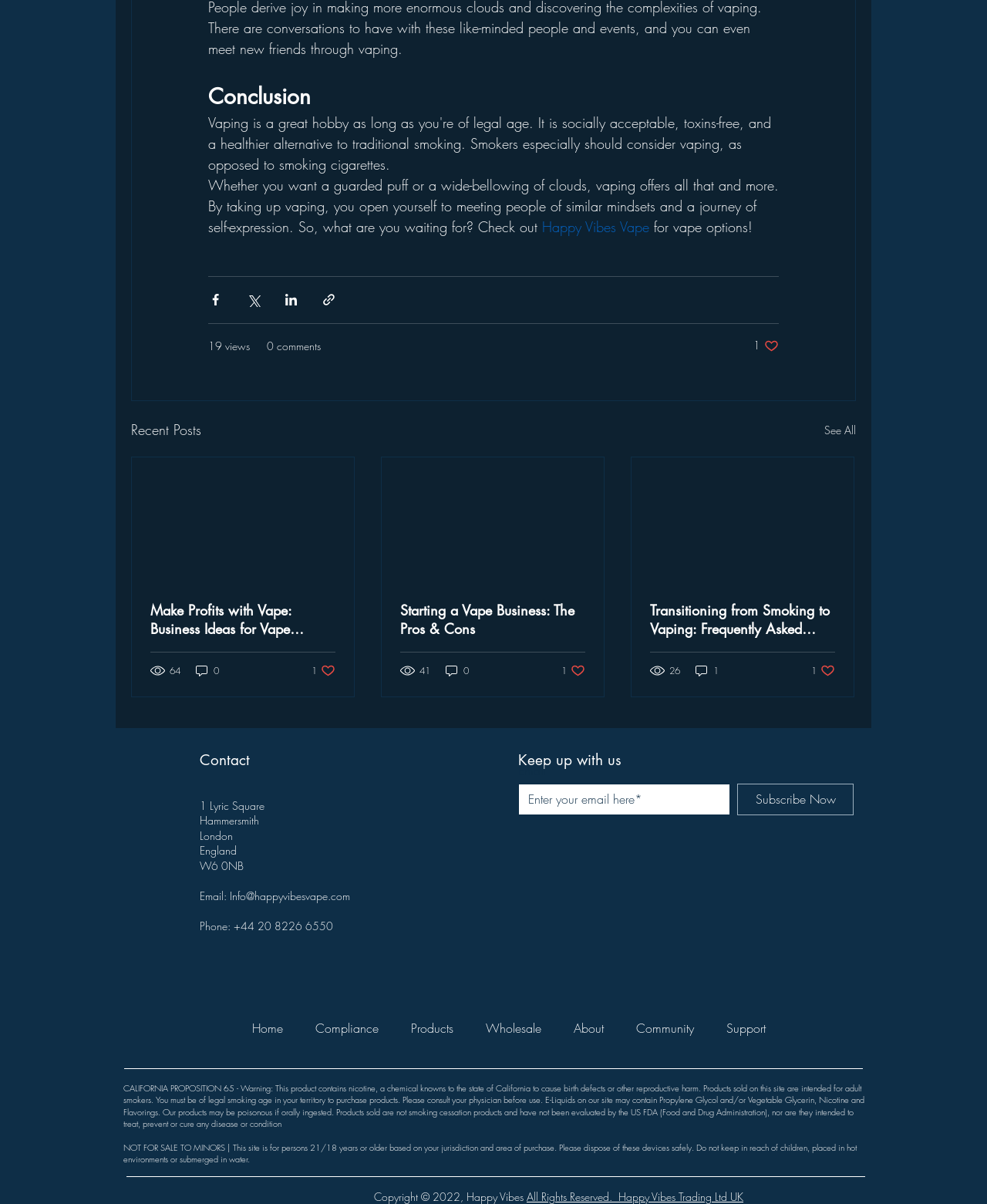Please identify the bounding box coordinates of the region to click in order to complete the given instruction: "Check out 'Happy Vibes Vape' for vape options". The coordinates should be four float numbers between 0 and 1, i.e., [left, top, right, bottom].

[0.549, 0.18, 0.658, 0.196]